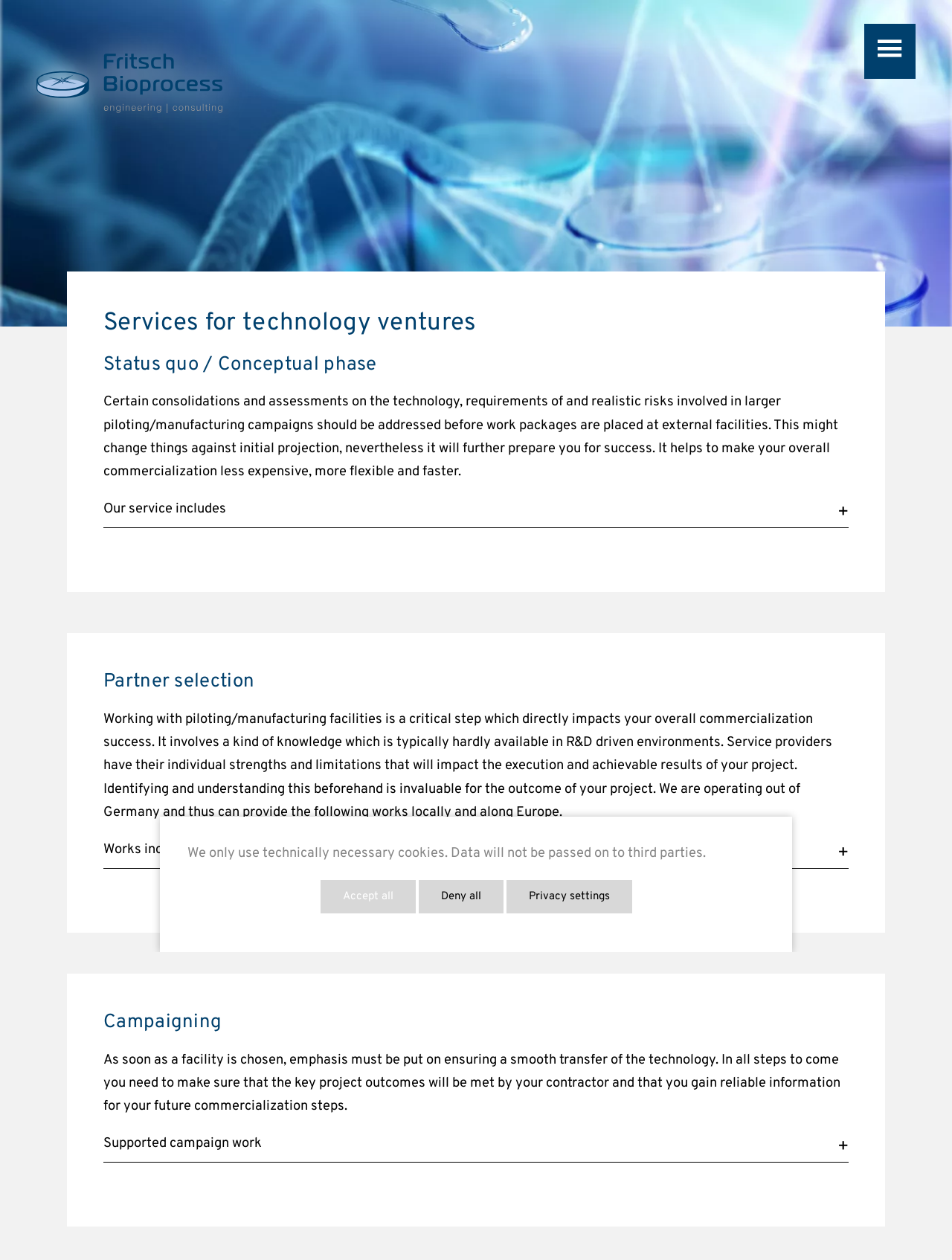Provide a single word or phrase answer to the question: 
How many stages are mentioned in the service?

Three